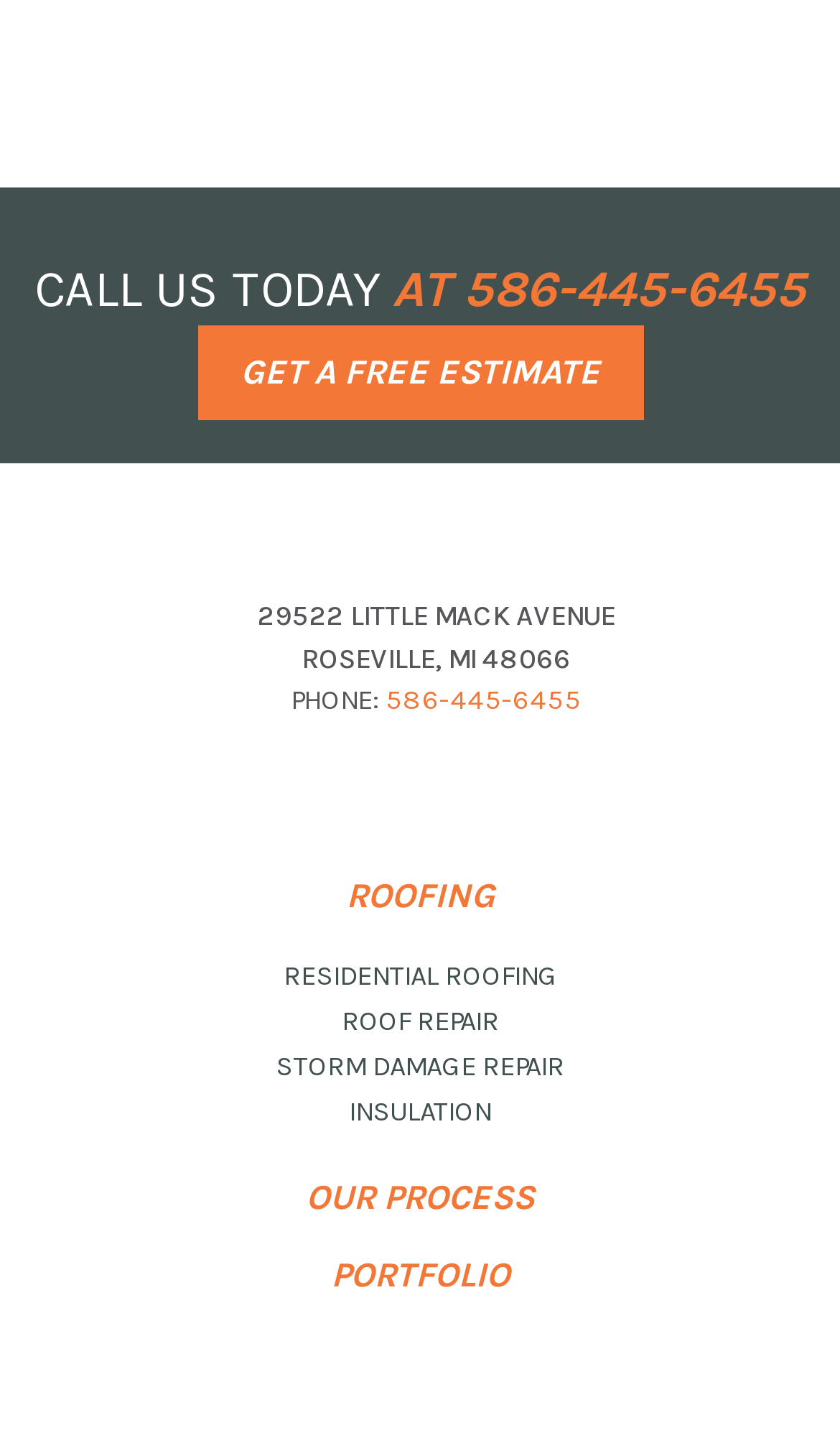Locate the bounding box coordinates of the element that needs to be clicked to carry out the instruction: "Call the phone number". The coordinates should be given as four float numbers ranging from 0 to 1, i.e., [left, top, right, bottom].

[0.459, 0.474, 0.692, 0.496]